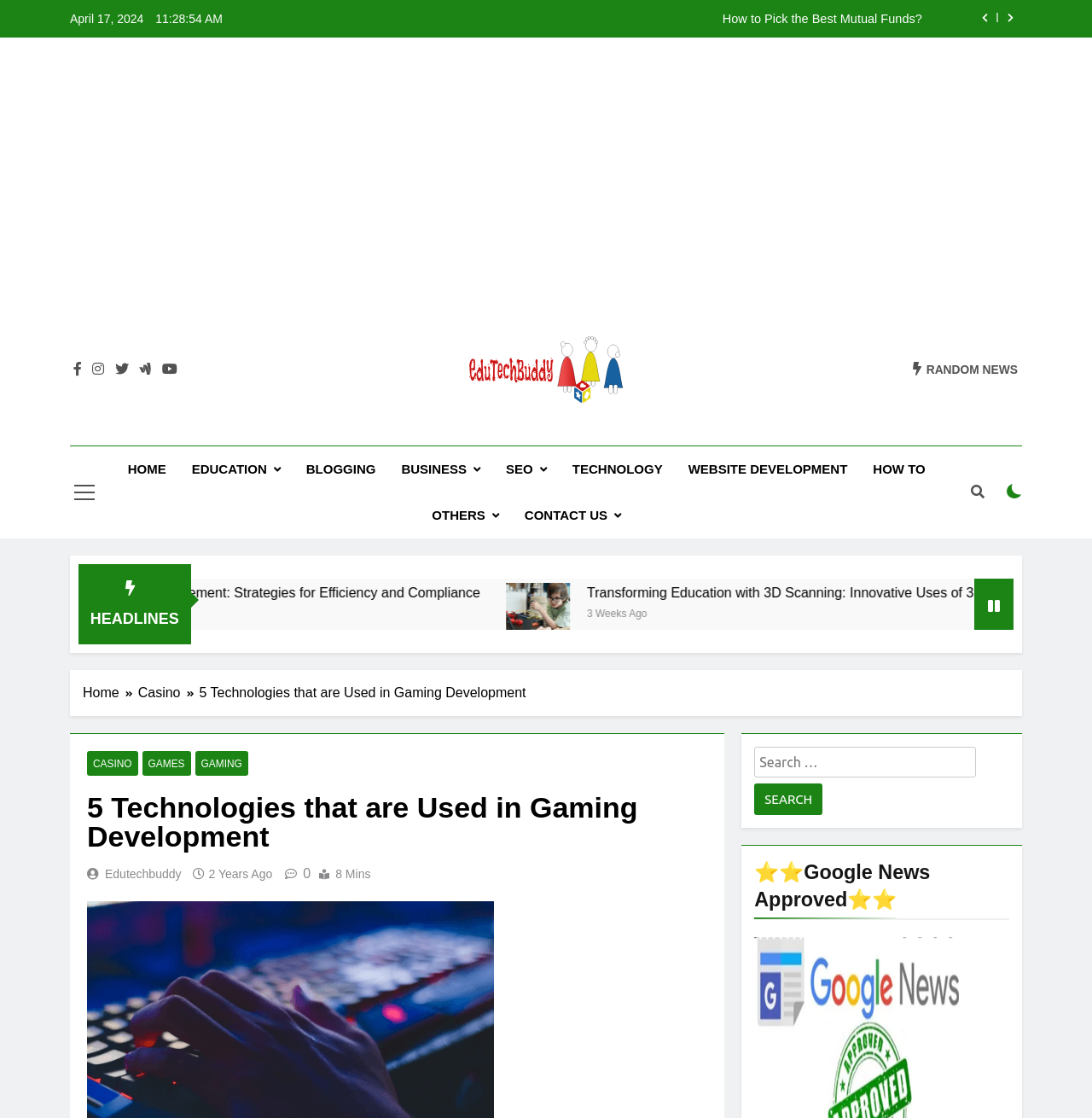How many figures are in the 'HEADLINES' section?
Refer to the screenshot and respond with a concise word or phrase.

2